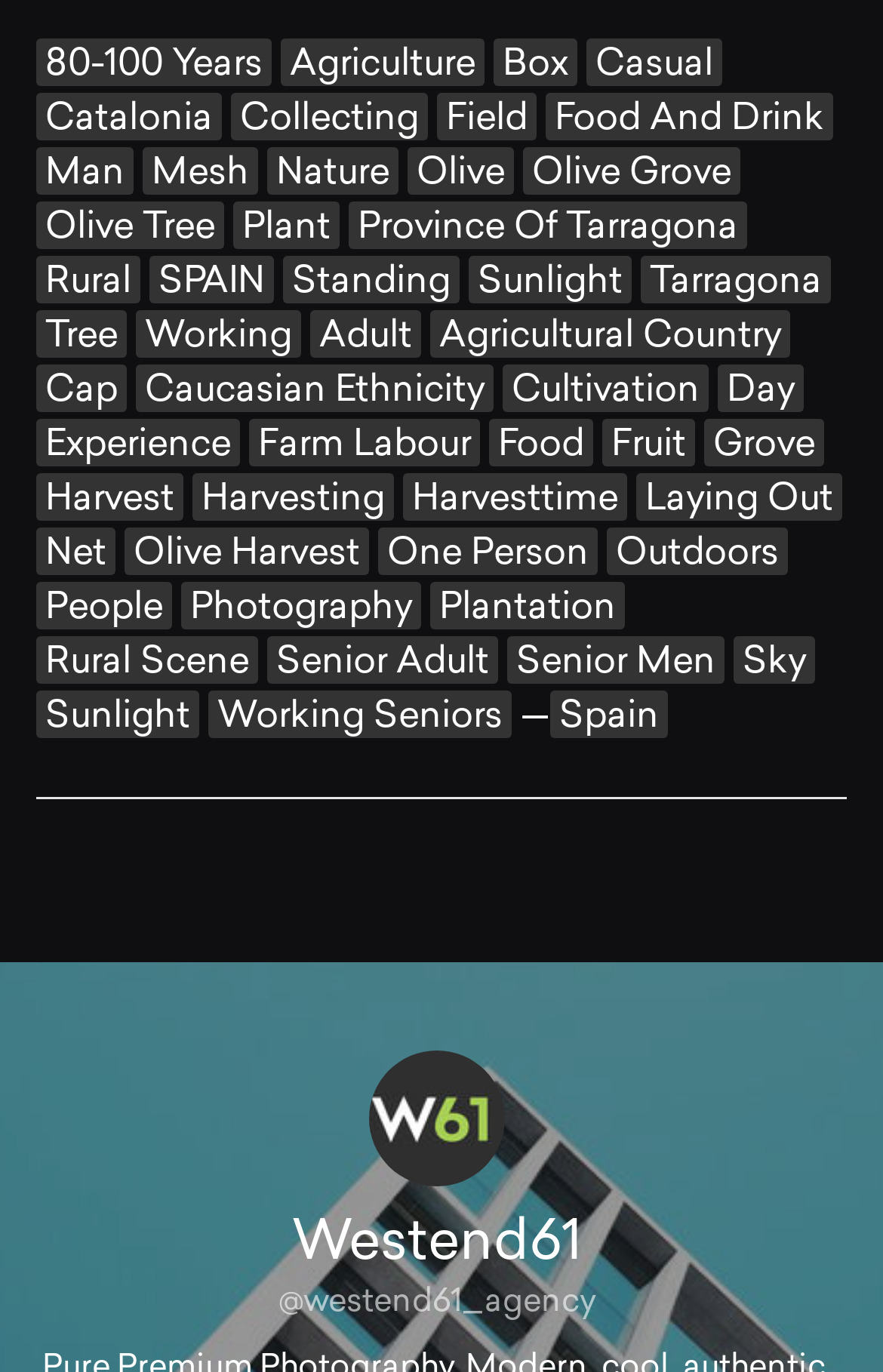Determine the bounding box coordinates of the clickable element to achieve the following action: 'Visit 'Agriculture''. Provide the coordinates as four float values between 0 and 1, formatted as [left, top, right, bottom].

[0.318, 0.028, 0.549, 0.063]